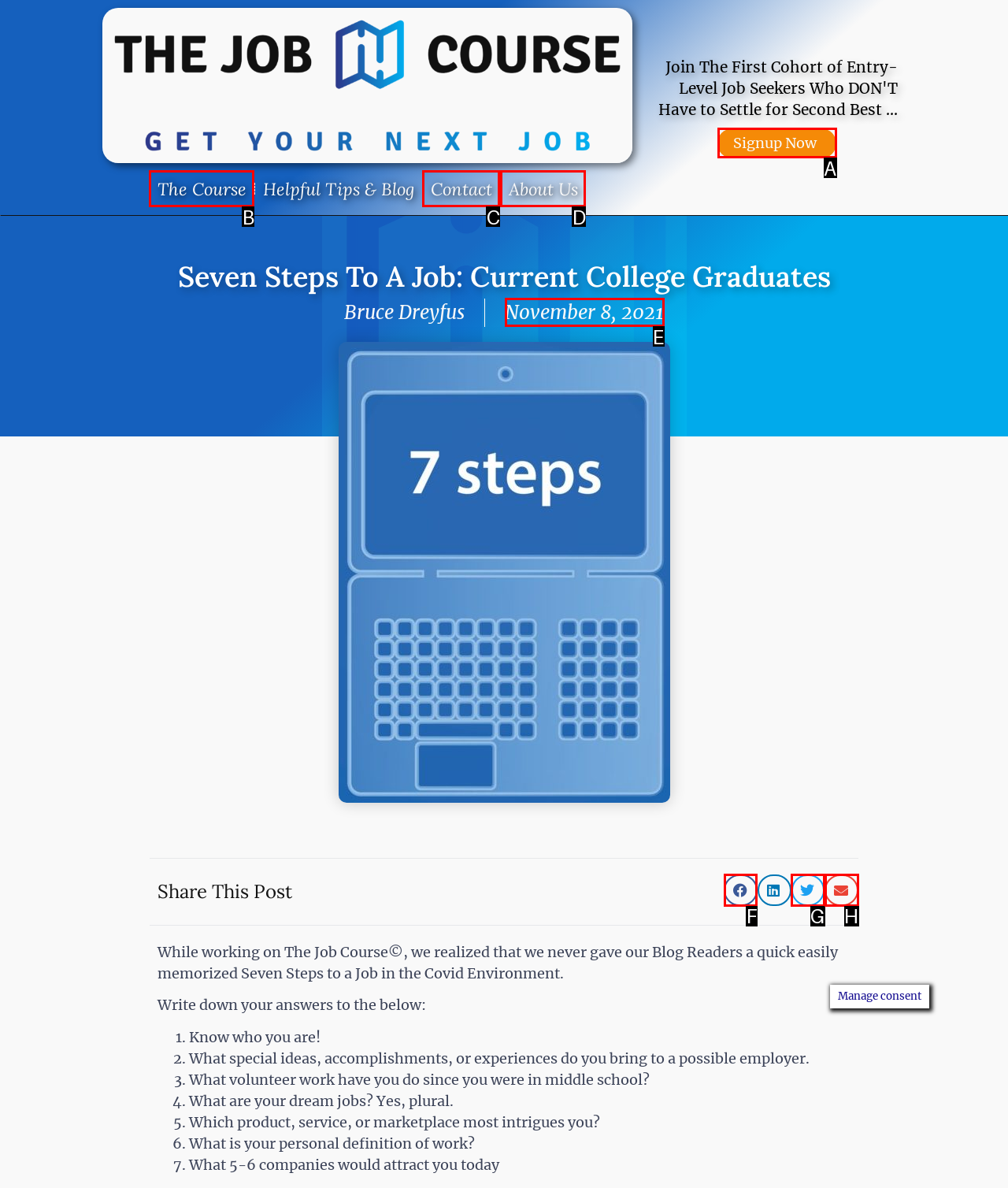Pick the HTML element that corresponds to the description: DMCA
Answer with the letter of the correct option from the given choices directly.

None